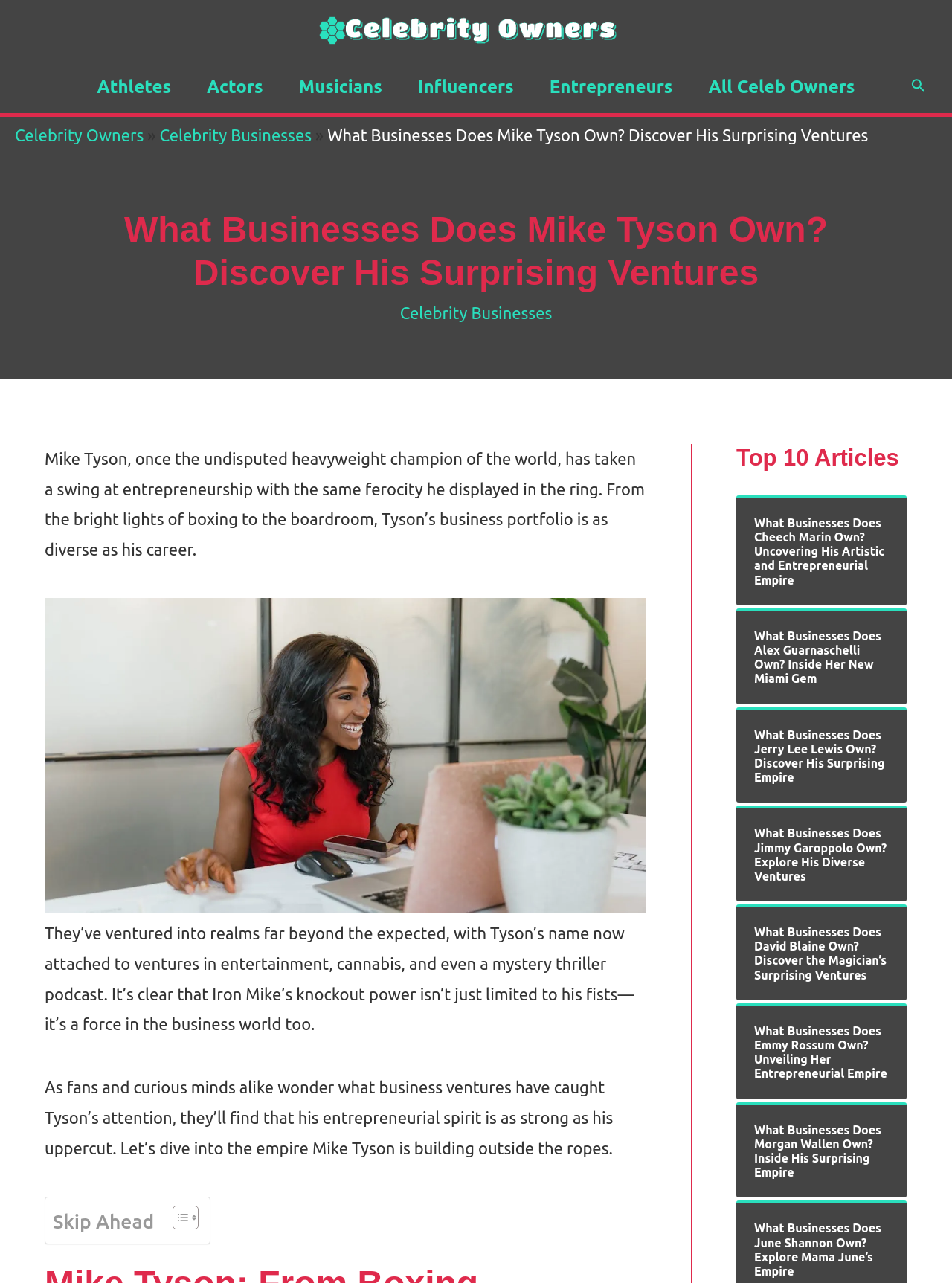Please extract the primary headline from the webpage.

What Businesses Does Mike Tyson Own? Discover His Surprising Ventures